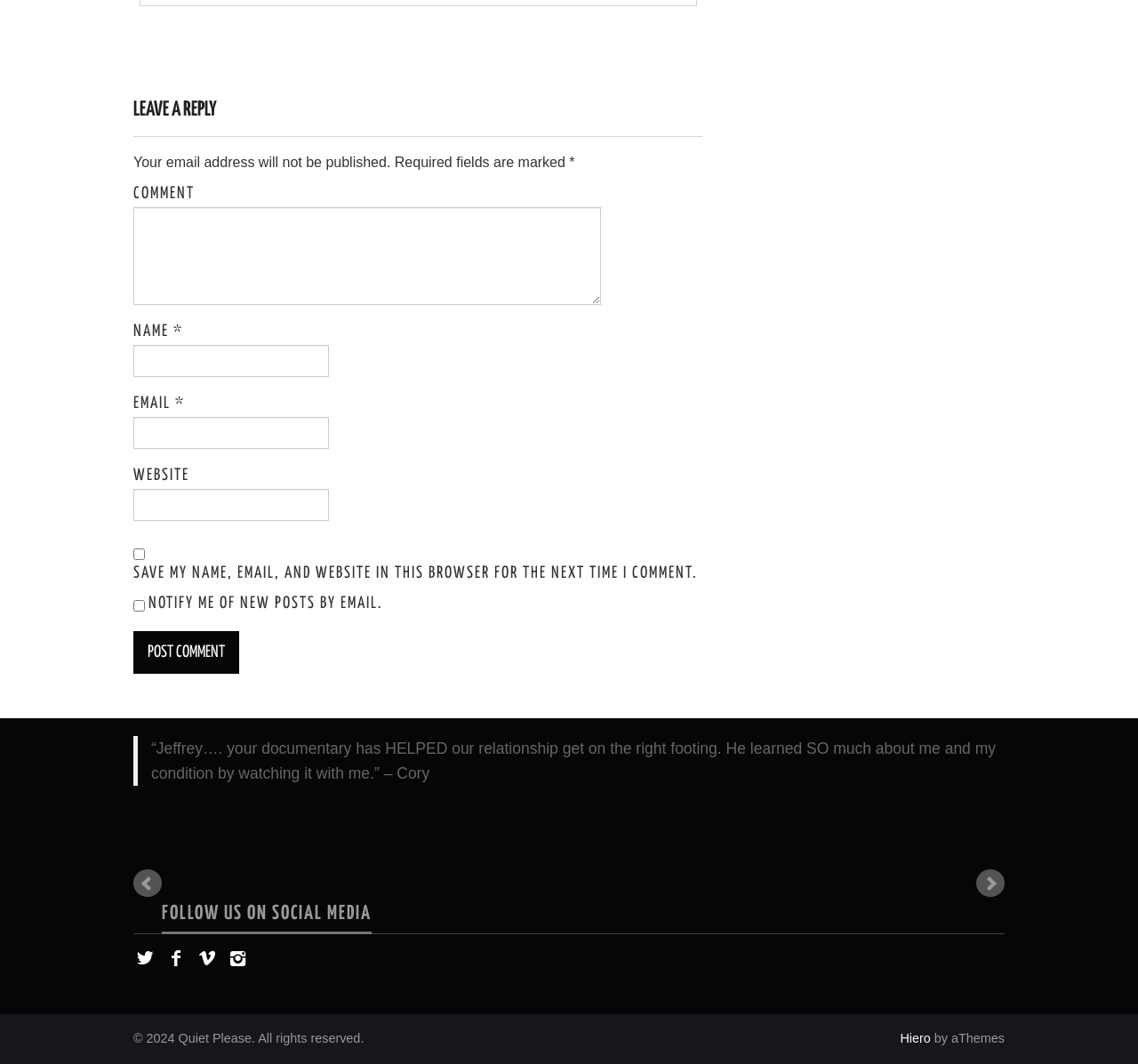Please identify the bounding box coordinates of the clickable area that will fulfill the following instruction: "Leave a comment". The coordinates should be in the format of four float numbers between 0 and 1, i.e., [left, top, right, bottom].

[0.117, 0.195, 0.528, 0.287]